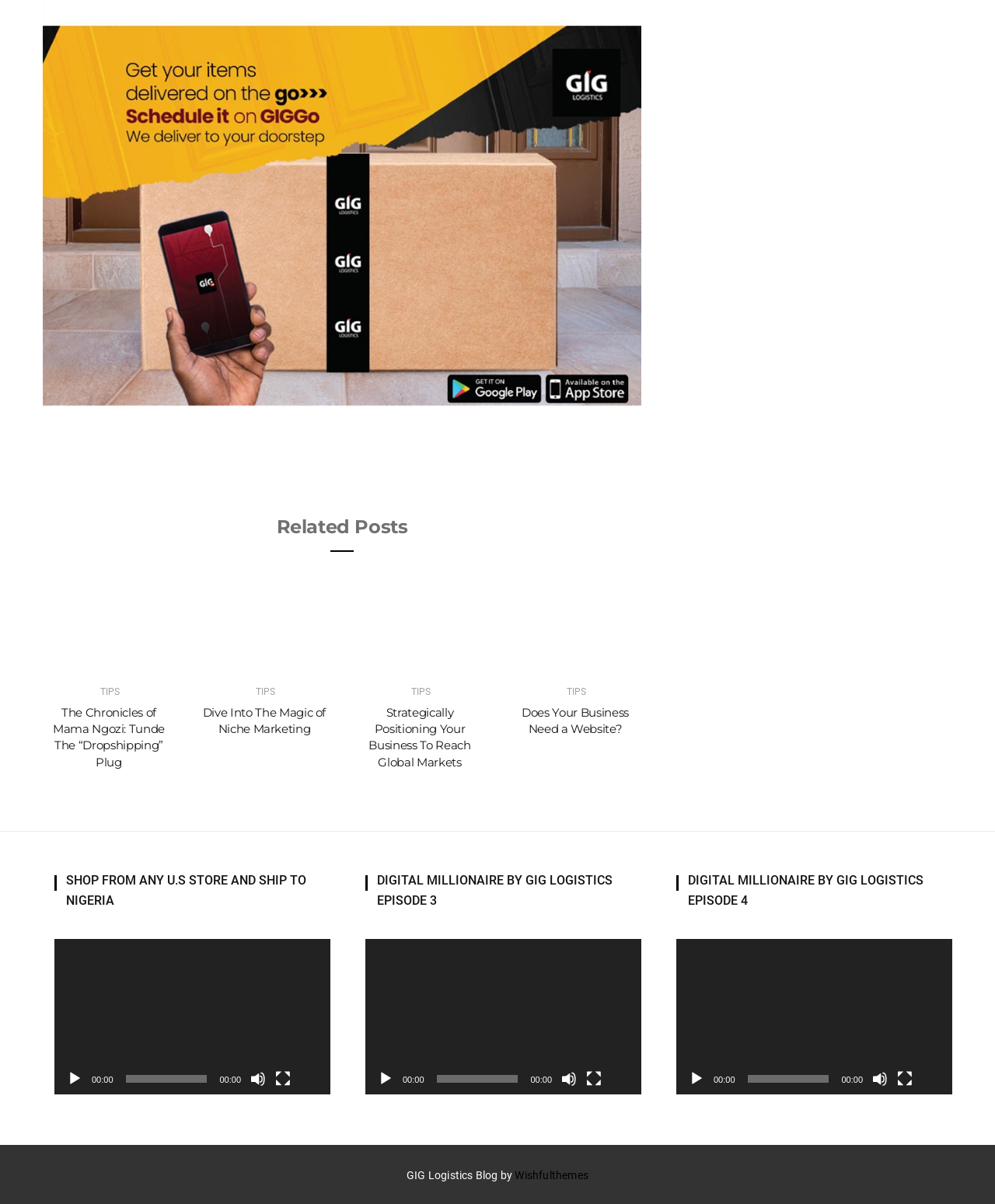Give the bounding box coordinates for the element described by: "parent_node: TIPS".

[0.512, 0.473, 0.645, 0.579]